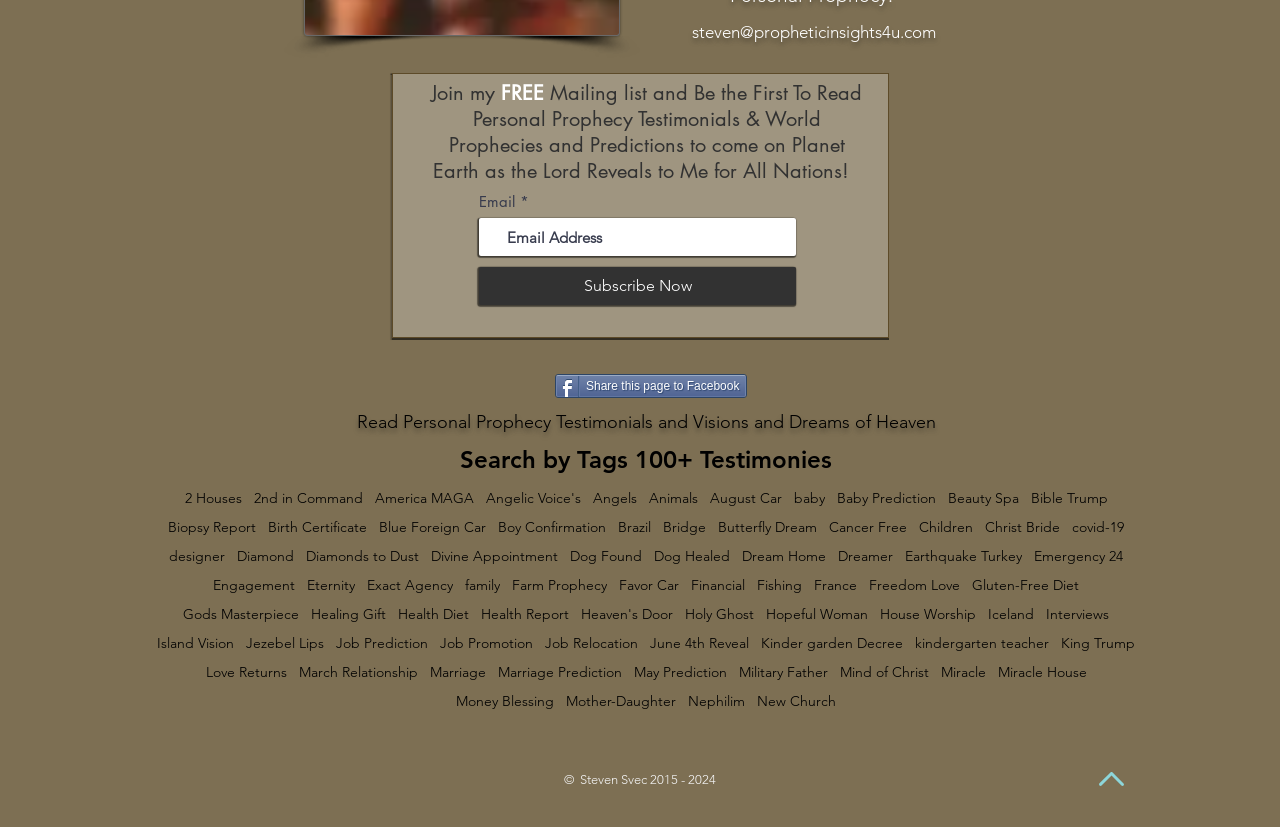Provide the bounding box coordinates for the area that should be clicked to complete the instruction: "Click the 'Personal Injury' link".

None